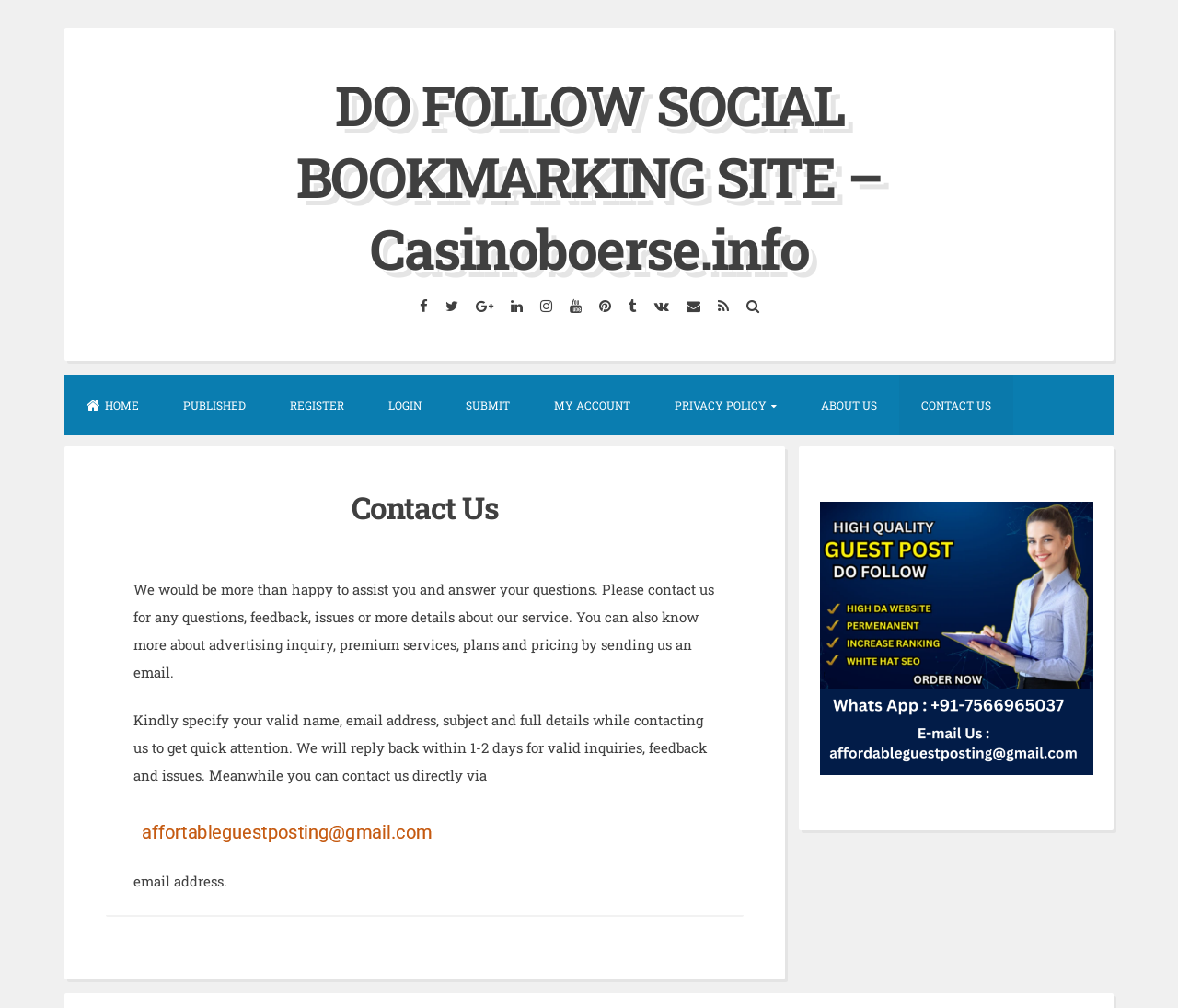How long does it take to get a response from the website administrators?
Please provide a single word or phrase based on the screenshot.

1-2 days